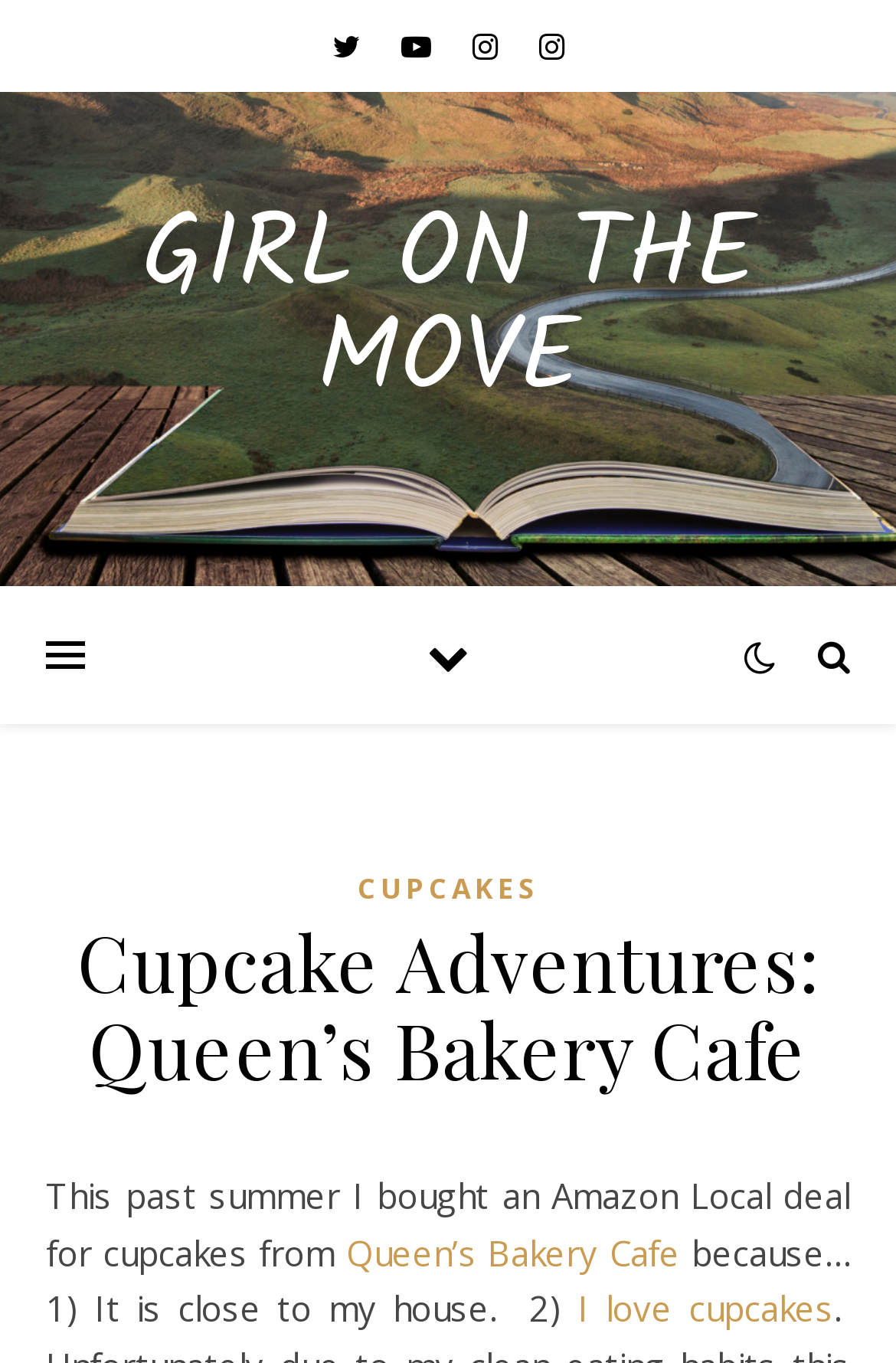Detail the features and information presented on the webpage.

The webpage is about a personal blog post titled "Cupcake Adventures: Queen's Bakery Cafe" on a website called "Girl on the Move". At the top, there are four social media links, each represented by an icon, aligned horizontally and centered. 

Below the social media links, there is a header section with a title "GIRL ON THE MOVE" spanning the entire width of the page. 

Further down, there is a main content section with a heading "Cupcake Adventures: Queen’s Bakery Cafe" followed by a link "CUPCAKES" positioned to its right. 

The main content starts with a paragraph of text that reads "This past summer I bought an Amazon Local deal for cupcakes from Queen’s Bakery Cafe". The text "Queen’s Bakery Cafe" is a clickable link. The paragraph continues with "because…1) It is close to my house. 2)". The text "I love cupcakes" is also a clickable link and appears at the end of the paragraph.